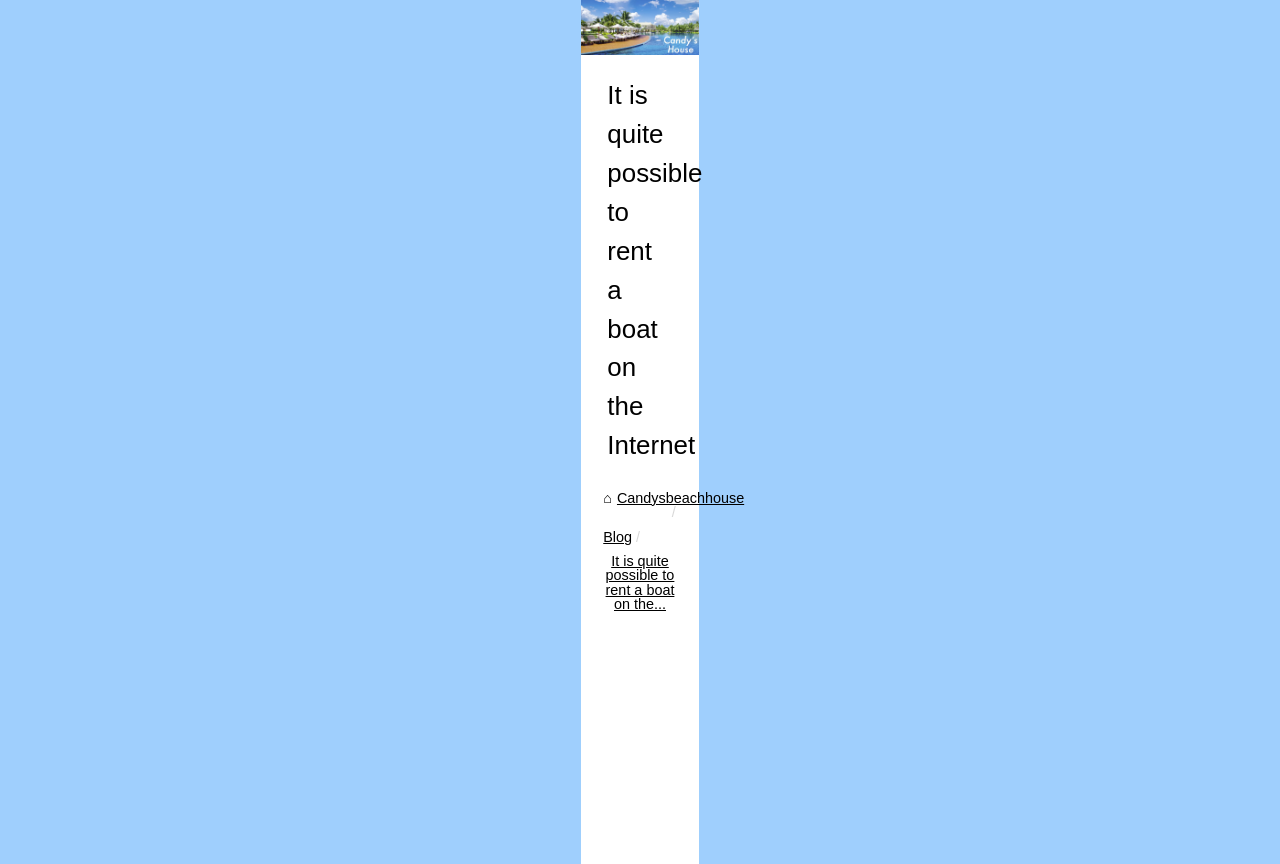Please provide a brief answer to the following inquiry using a single word or phrase:
What is the name of the beach house?

Candysbeachhouse